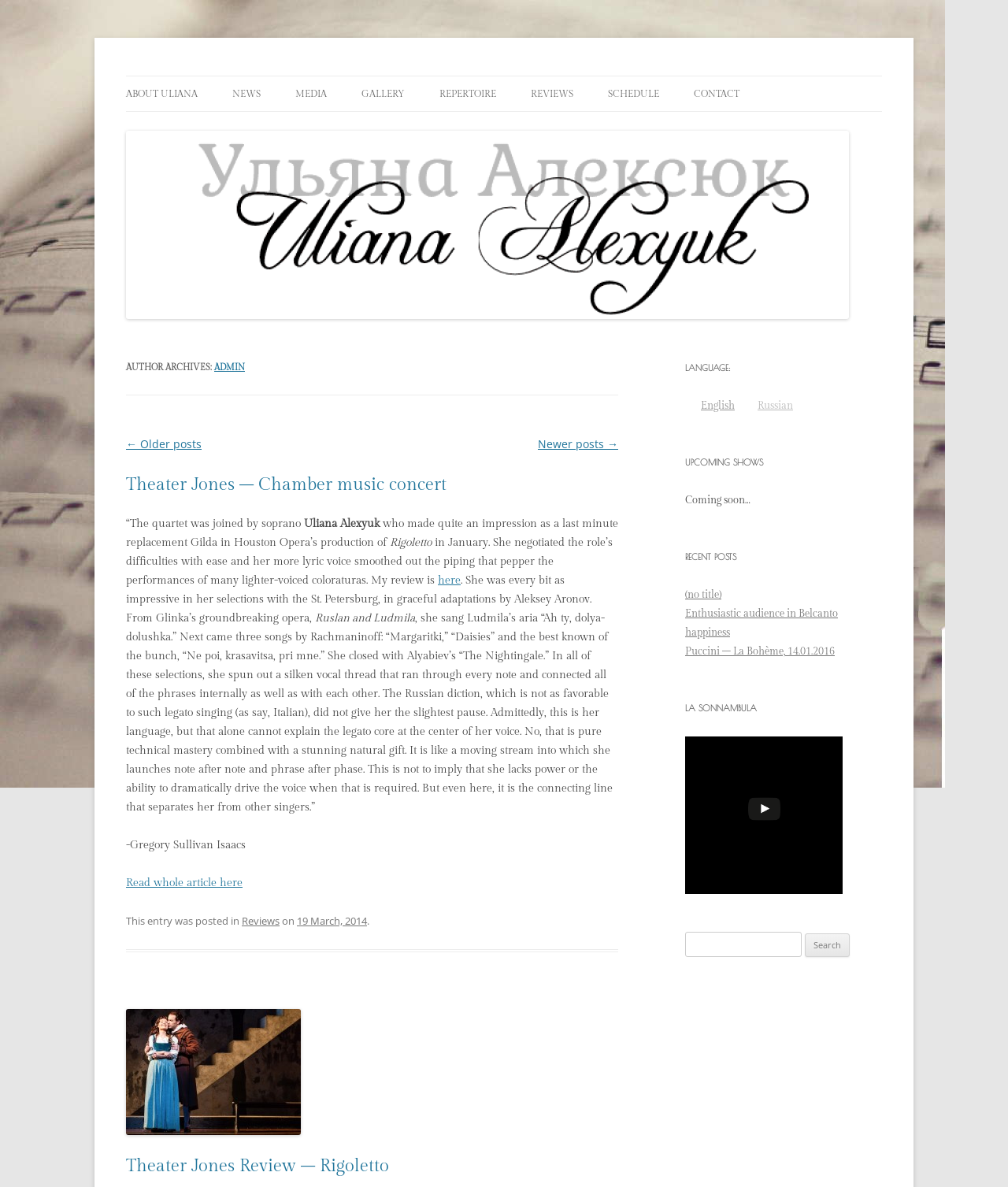What is the profession of Uliana Alexyuk?
From the image, respond using a single word or phrase.

Soprano